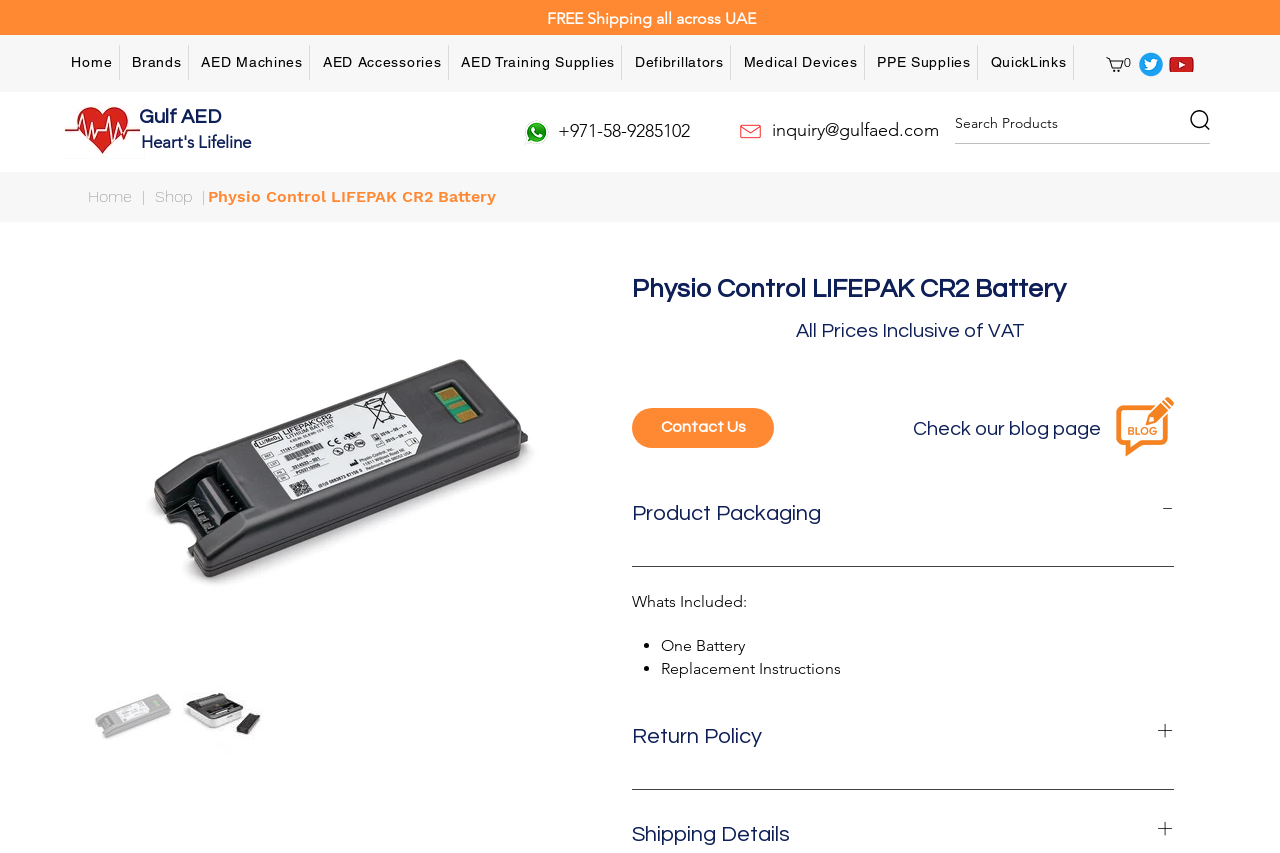Please determine the bounding box coordinates of the element's region to click in order to carry out the following instruction: "Check the blog page". The coordinates should be four float numbers between 0 and 1, i.e., [left, top, right, bottom].

[0.865, 0.46, 0.92, 0.542]